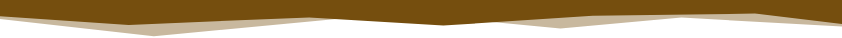Create an extensive and detailed description of the image.

The image features a vibrant and visually engaging design, illustrating the theme of tree planting and environmental sustainability. It serves as a decorative element within the context of an article aimed at educating readers about selecting appropriate firewood. This particular image is positioned near the end of the article, following a list of references that underscore the importance of sustainability in wood usage. It complements the final call to action, encouraging readers to download a free e-book related to planting trees. Overall, the image enhances the article's message by visually emphasizing the importance of trees in ecological balance and energy efficiency.